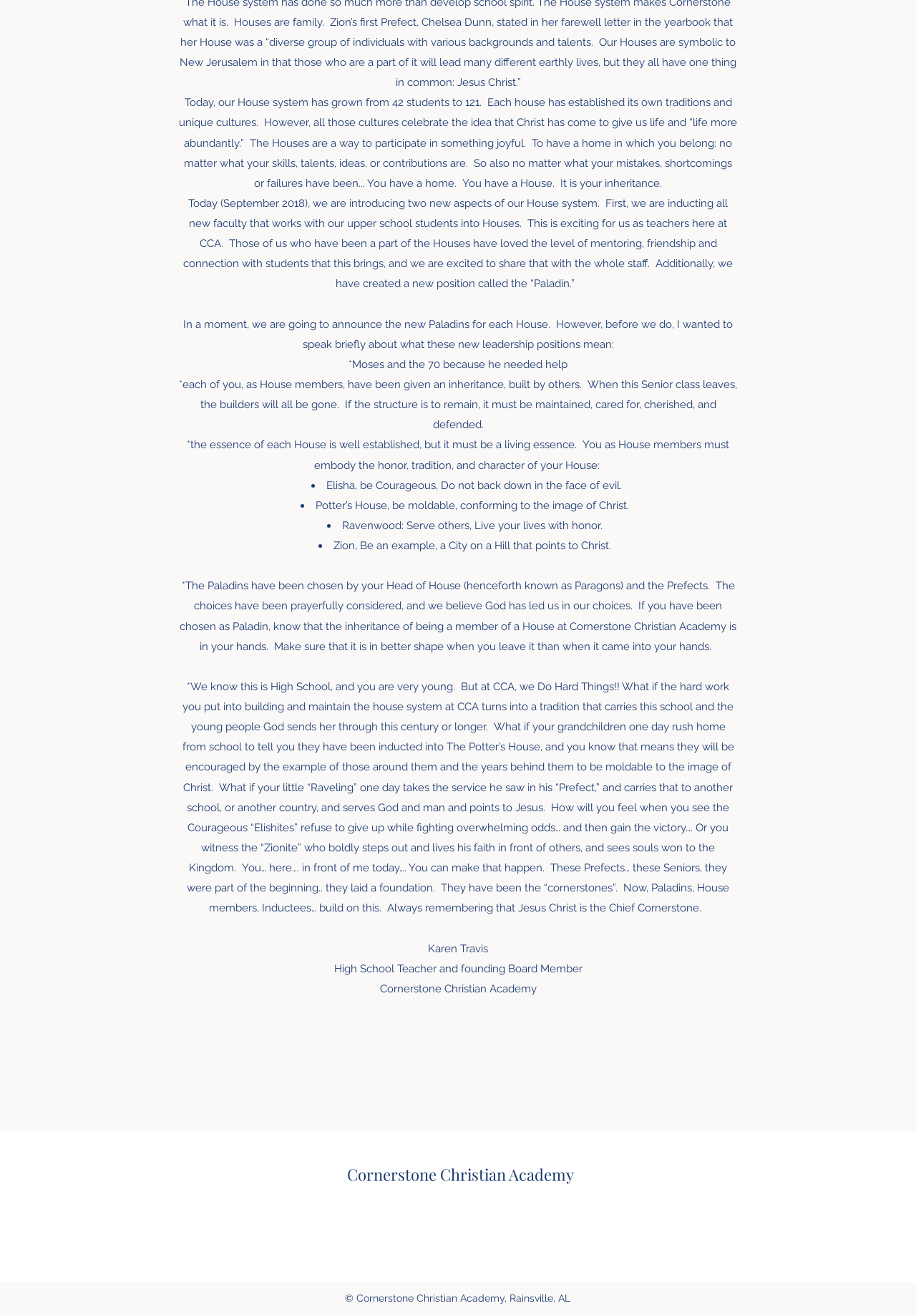Respond to the question below with a concise word or phrase:
What is the role of the Paladin?

Leadership position